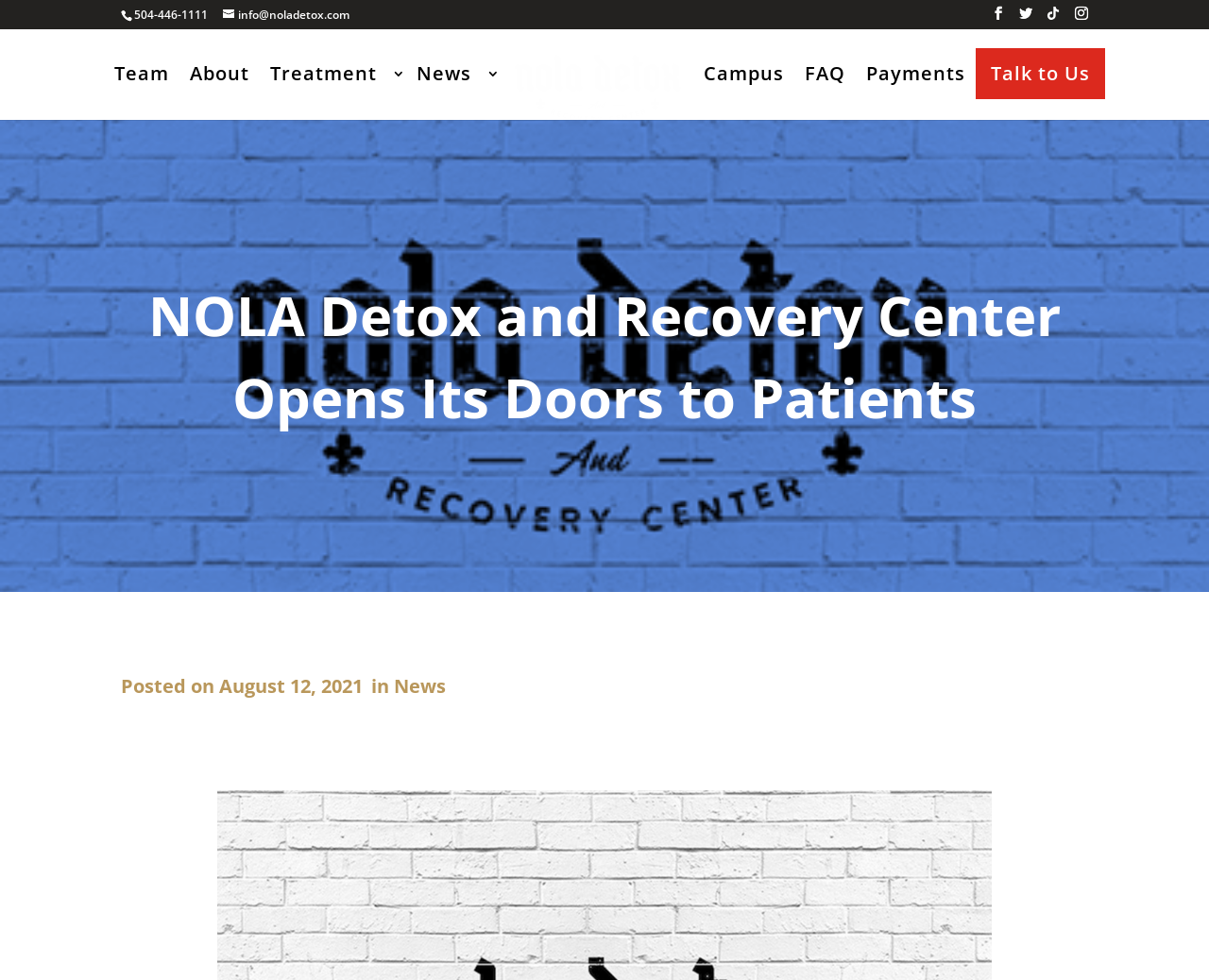Based on the image, please elaborate on the answer to the following question:
What is the phone number to contact NOLA Detox?

I found the phone number by looking at the top section of the webpage, where I saw a link with the text '504-446-1111'. This is likely the phone number to contact NOLA Detox.